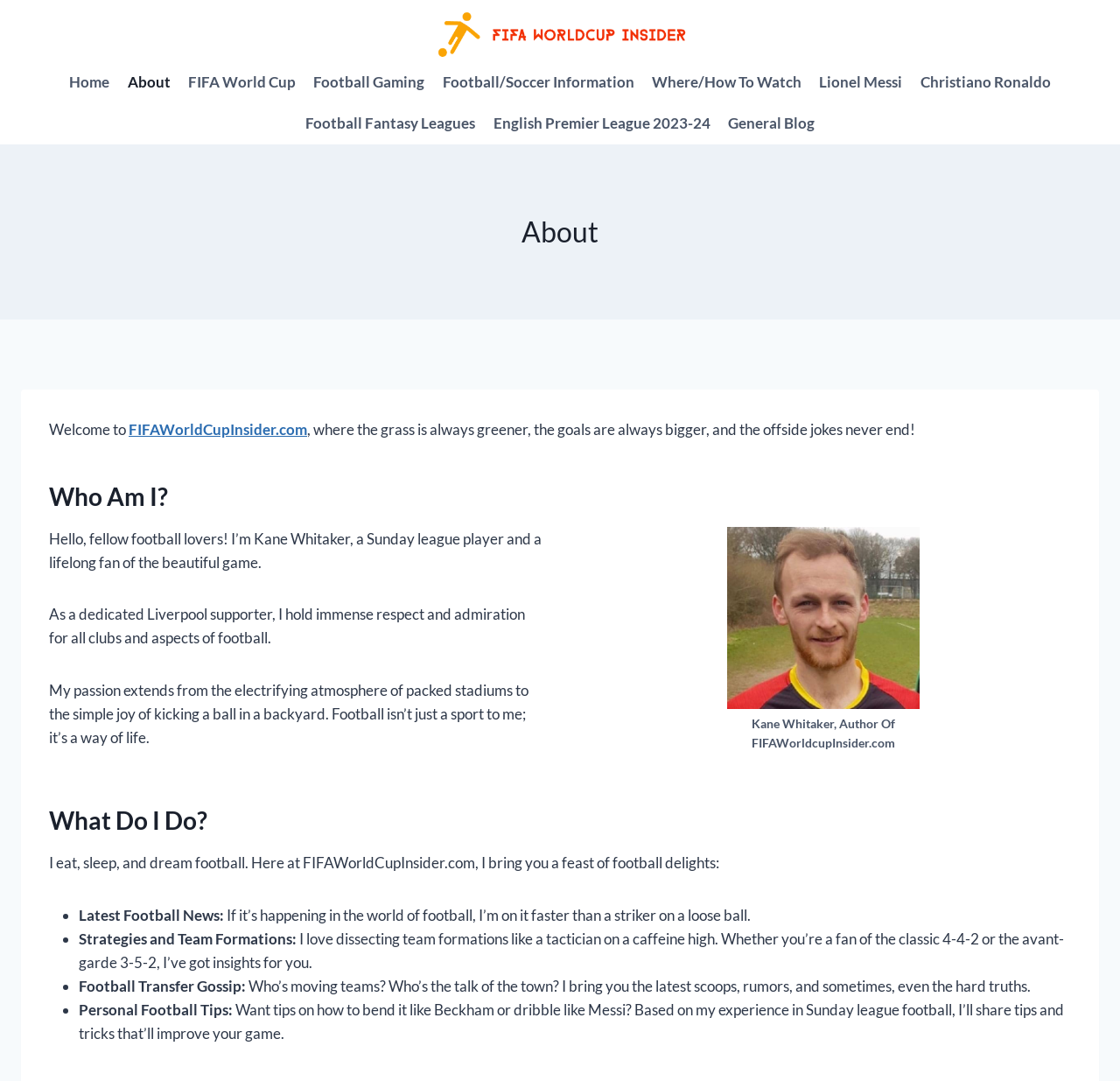Explain the webpage in detail, including its primary components.

This webpage is about FIFAWorldCupInsider.com, a website focused on football. At the top left corner, there is a logo of FIFA Worldcup Insider. Below the logo, there is a primary navigation menu with 10 links, including "Home", "About", "FIFA World Cup", and others. 

The main content of the webpage is divided into sections. The first section is headed "About" and has a subtitle "Welcome to FIFAWorldCupInsider.com". This section introduces the website and its author, Kane Whitaker, a Sunday league player and a lifelong fan of football. 

Below the introduction, there is a section headed "Who Am I?" which provides more information about Kane Whitaker, including his passion for football and his respect for all clubs and aspects of the sport. 

Next, there is a section with a photo of Kane Whitaker, the author of the website. 

The following section is headed "What Do I Do?" and describes the content of the website, including latest football news, strategies and team formations, football transfer gossip, and personal football tips. Each of these topics is marked with a bullet point and has a brief description.